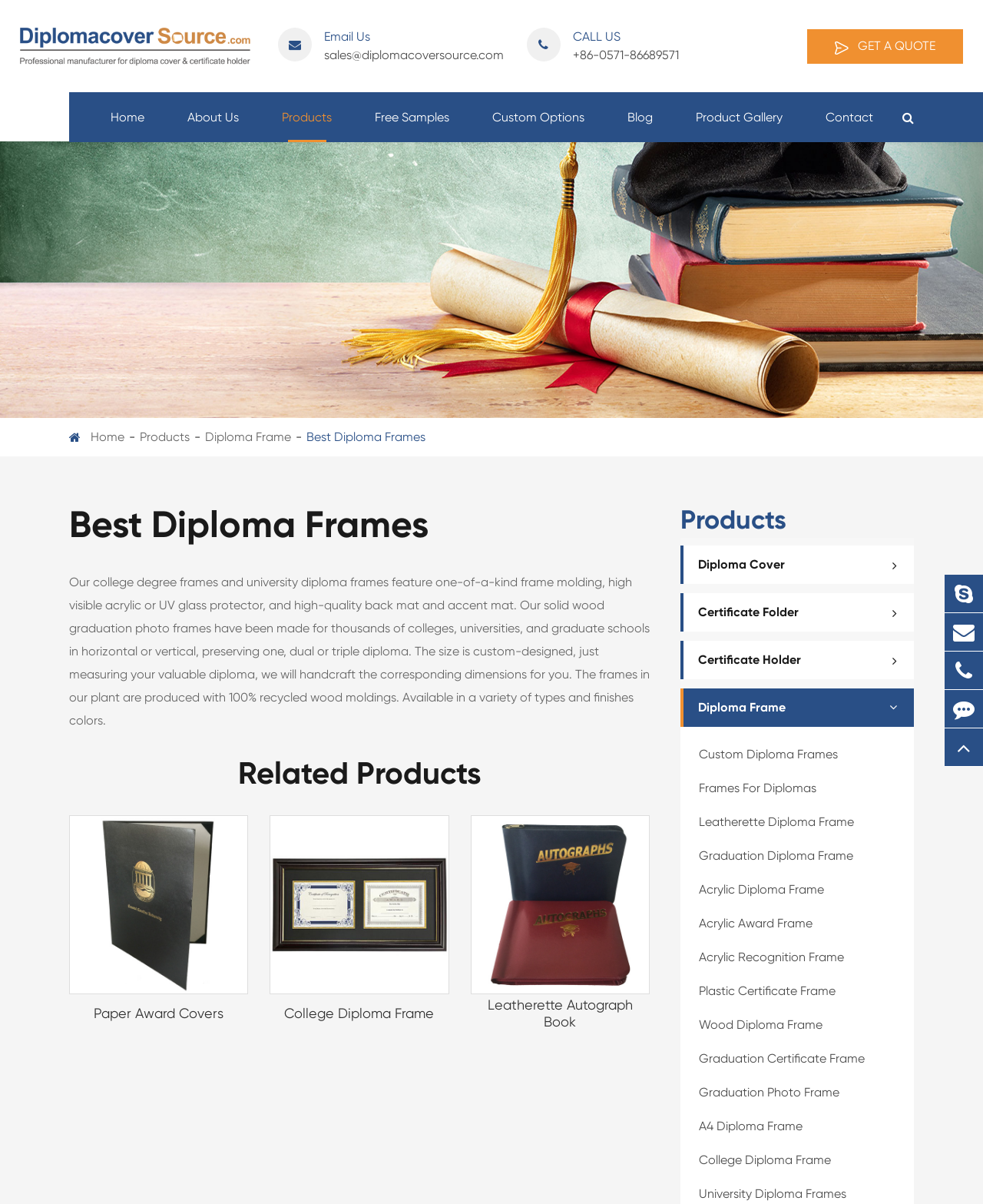Find the bounding box coordinates of the element to click in order to complete this instruction: "Click the 'Get A Quote' button". The bounding box coordinates must be four float numbers between 0 and 1, denoted as [left, top, right, bottom].

[0.821, 0.024, 0.98, 0.053]